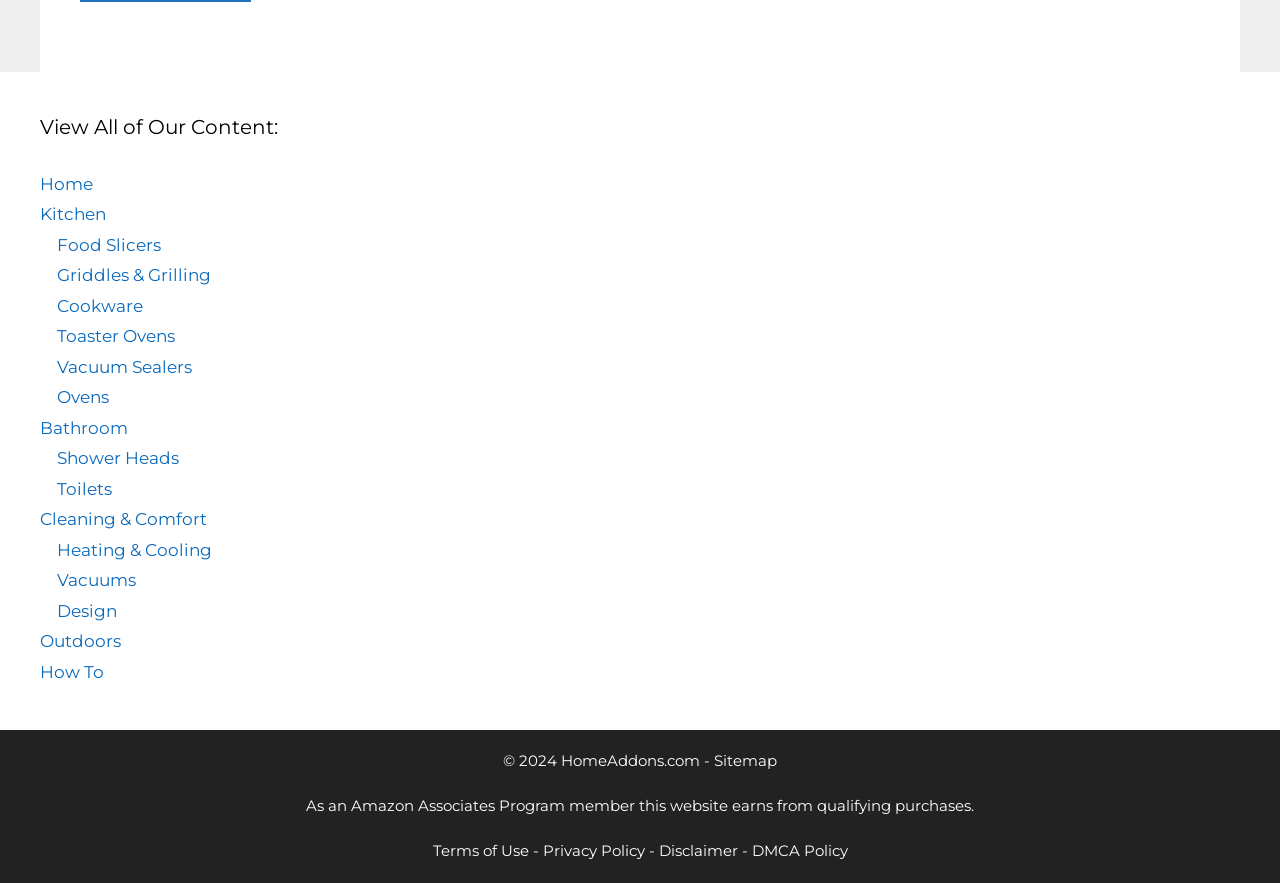Locate the bounding box coordinates of the area where you should click to accomplish the instruction: "View Home page".

[0.031, 0.197, 0.073, 0.219]